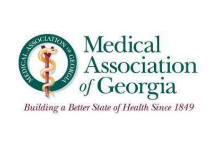Use a single word or phrase to respond to the question:
What is the symbol associated with medicine and healthcare in the emblem?

Caduceus